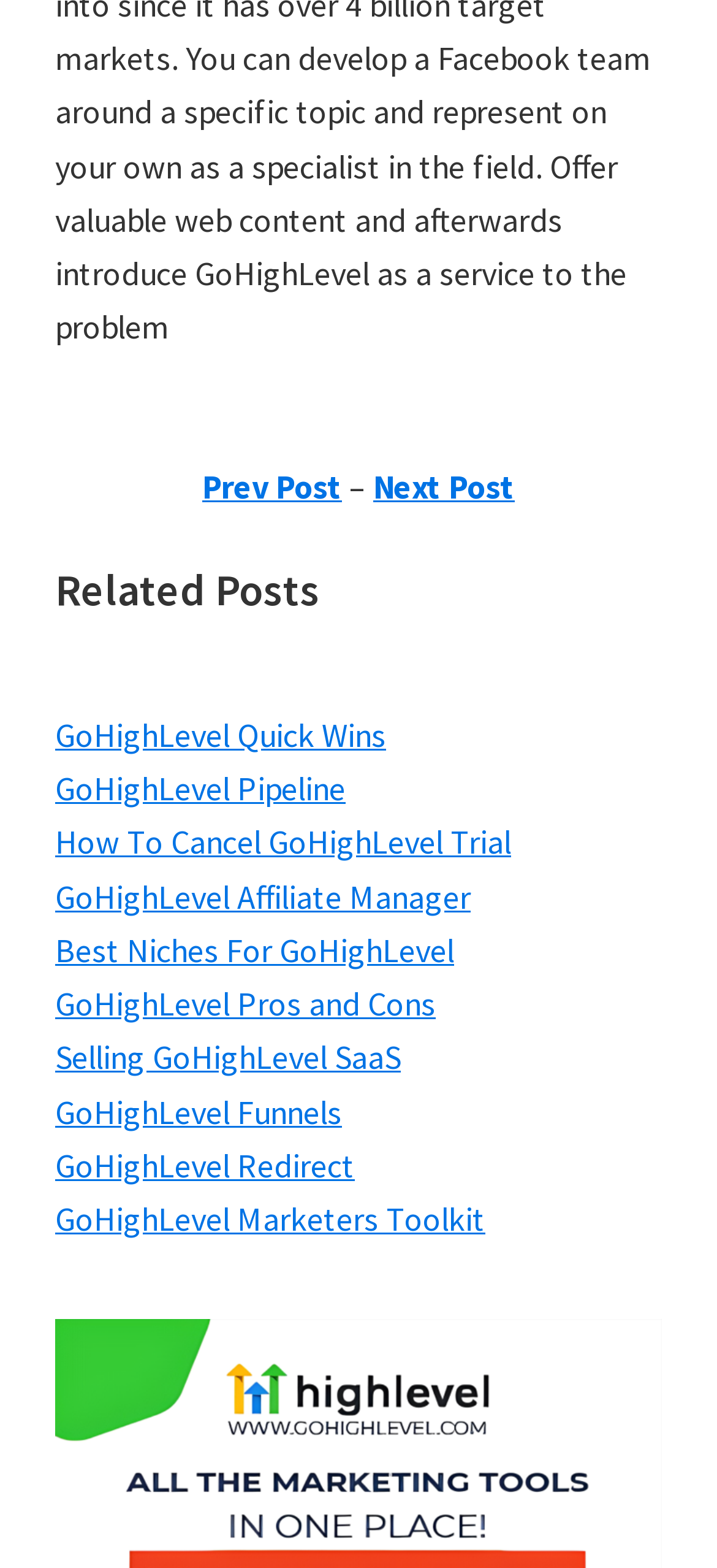Can you provide the bounding box coordinates for the element that should be clicked to implement the instruction: "go to GoHighLevel Quick Wins"?

[0.077, 0.455, 0.538, 0.482]